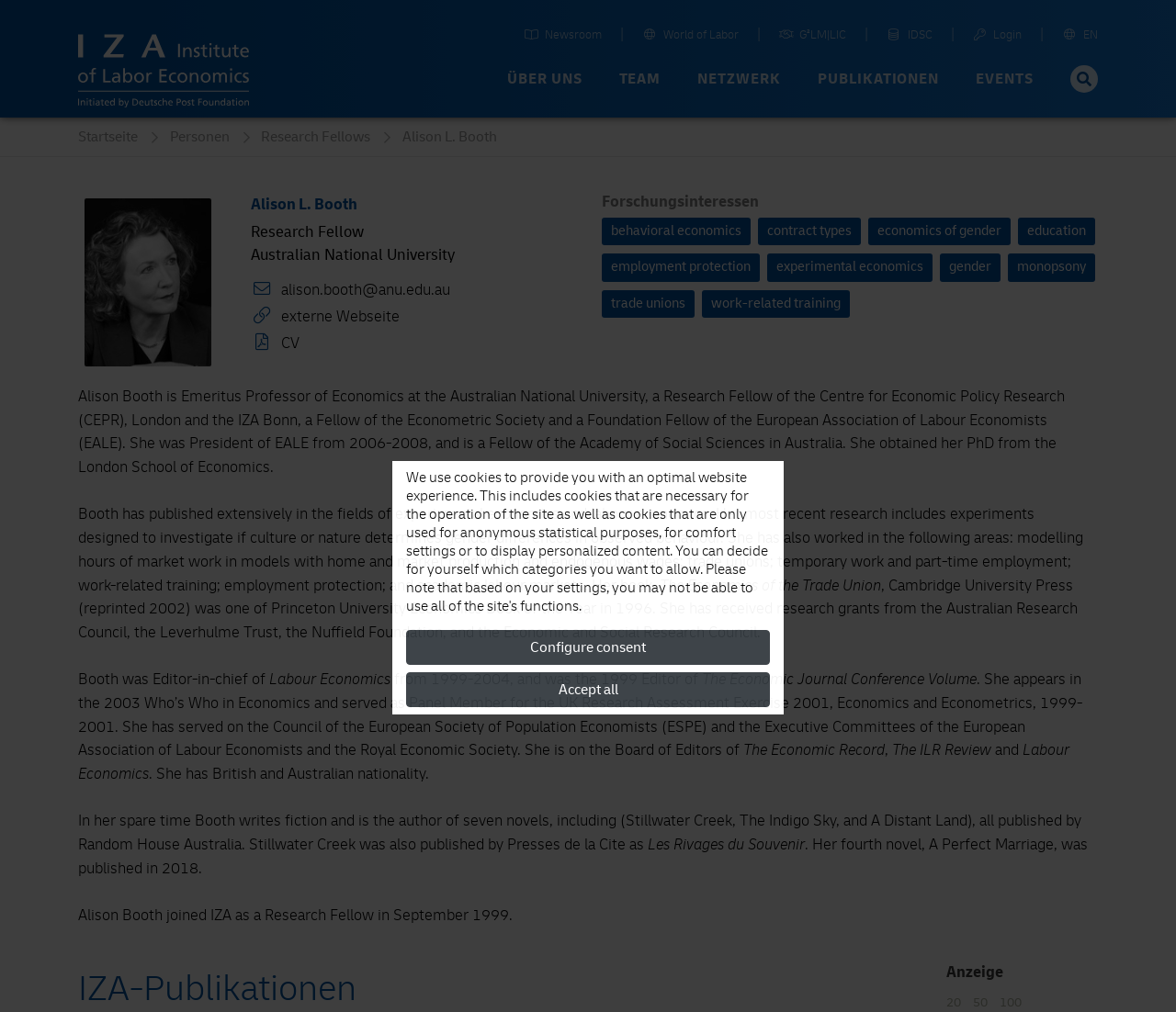Please examine the image and answer the question with a detailed explanation:
What is the title of Alison Booth's book?

According to the webpage, Alison Booth's book is titled 'The Economics of the Trade Union', which was published by Cambridge University Press and reprinted in 2002.